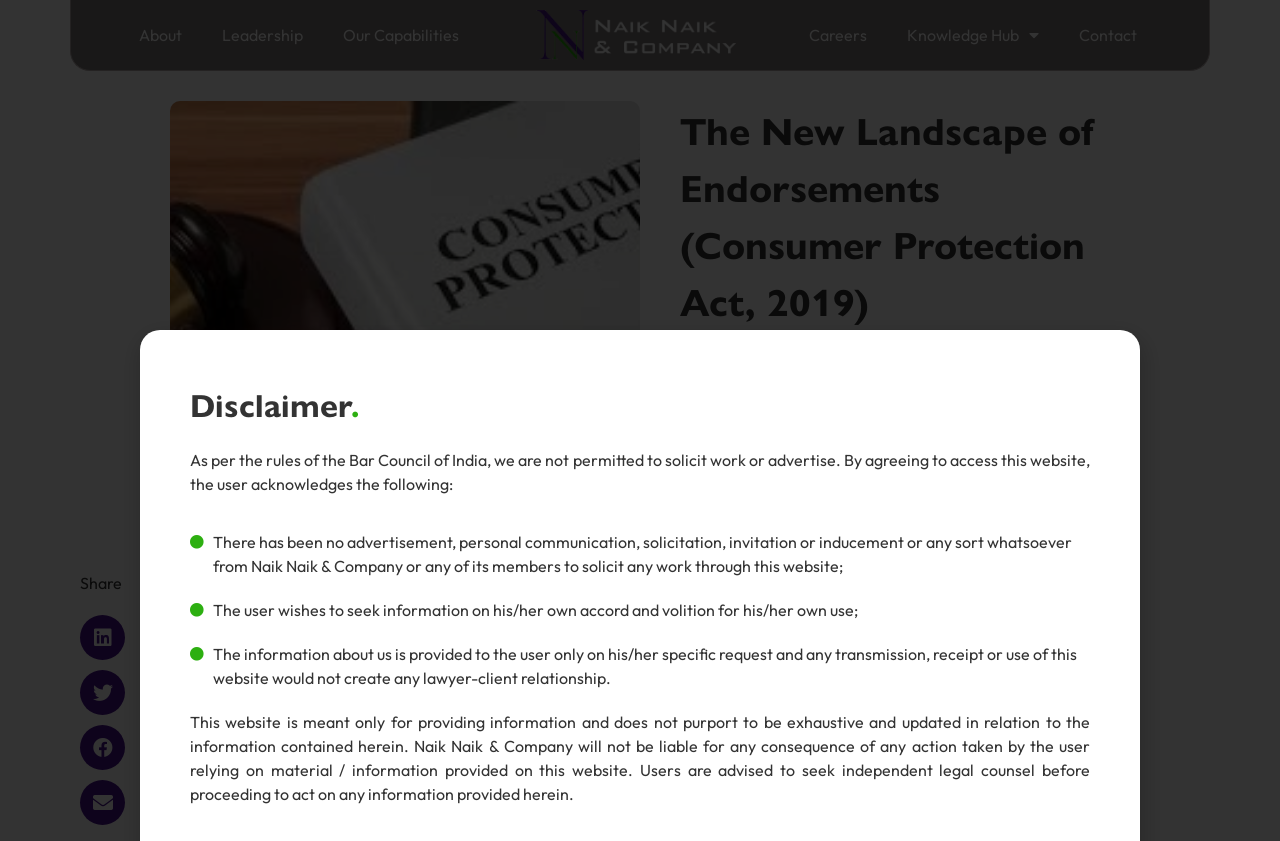Locate the bounding box coordinates of the clickable region to complete the following instruction: "Click on Share on linkedin."

[0.062, 0.731, 0.098, 0.785]